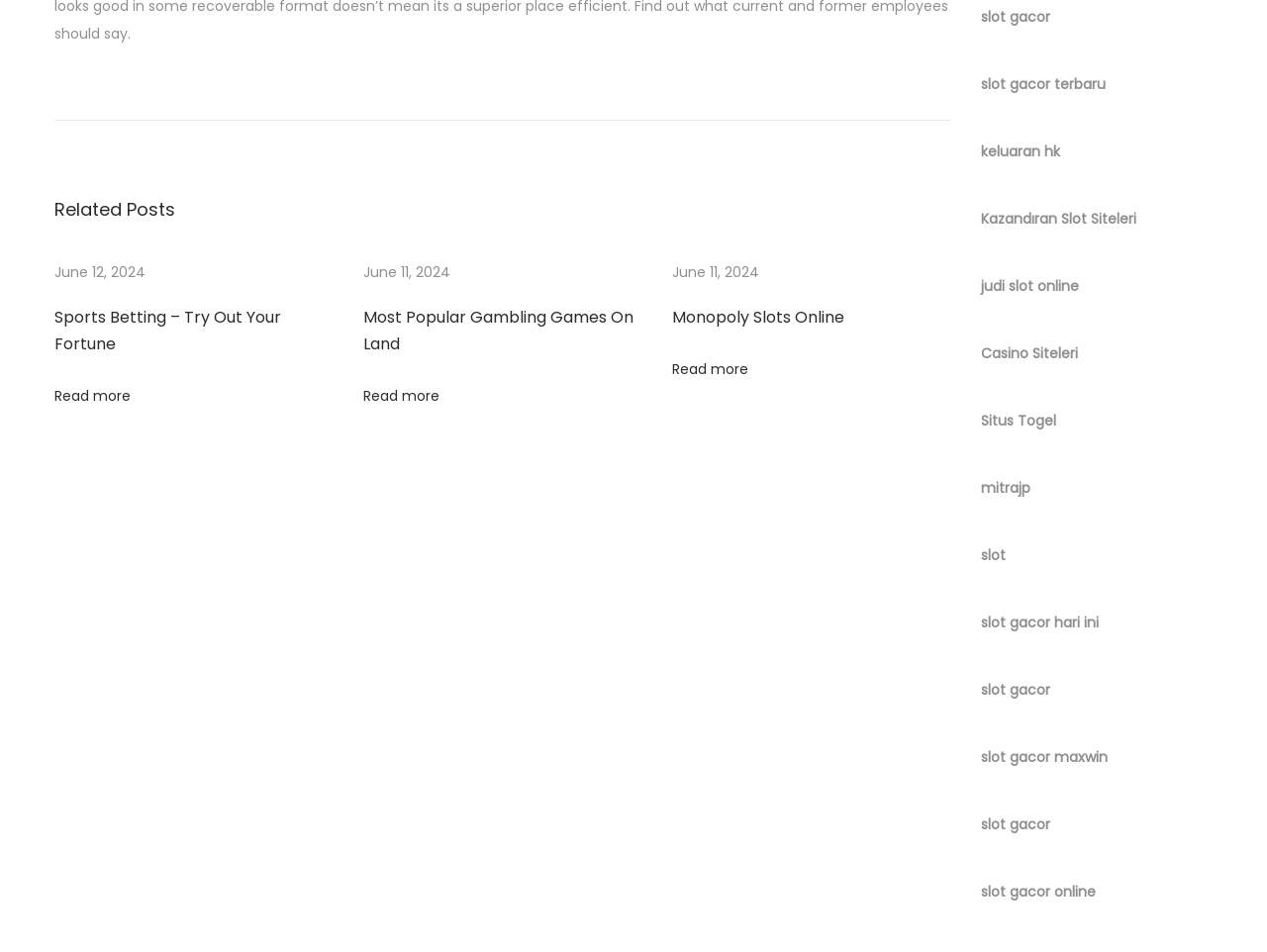Provide a brief response in the form of a single word or phrase:
What is the date of the 'Sports Betting – Try Out Your Fortune' post?

June 12, 2024